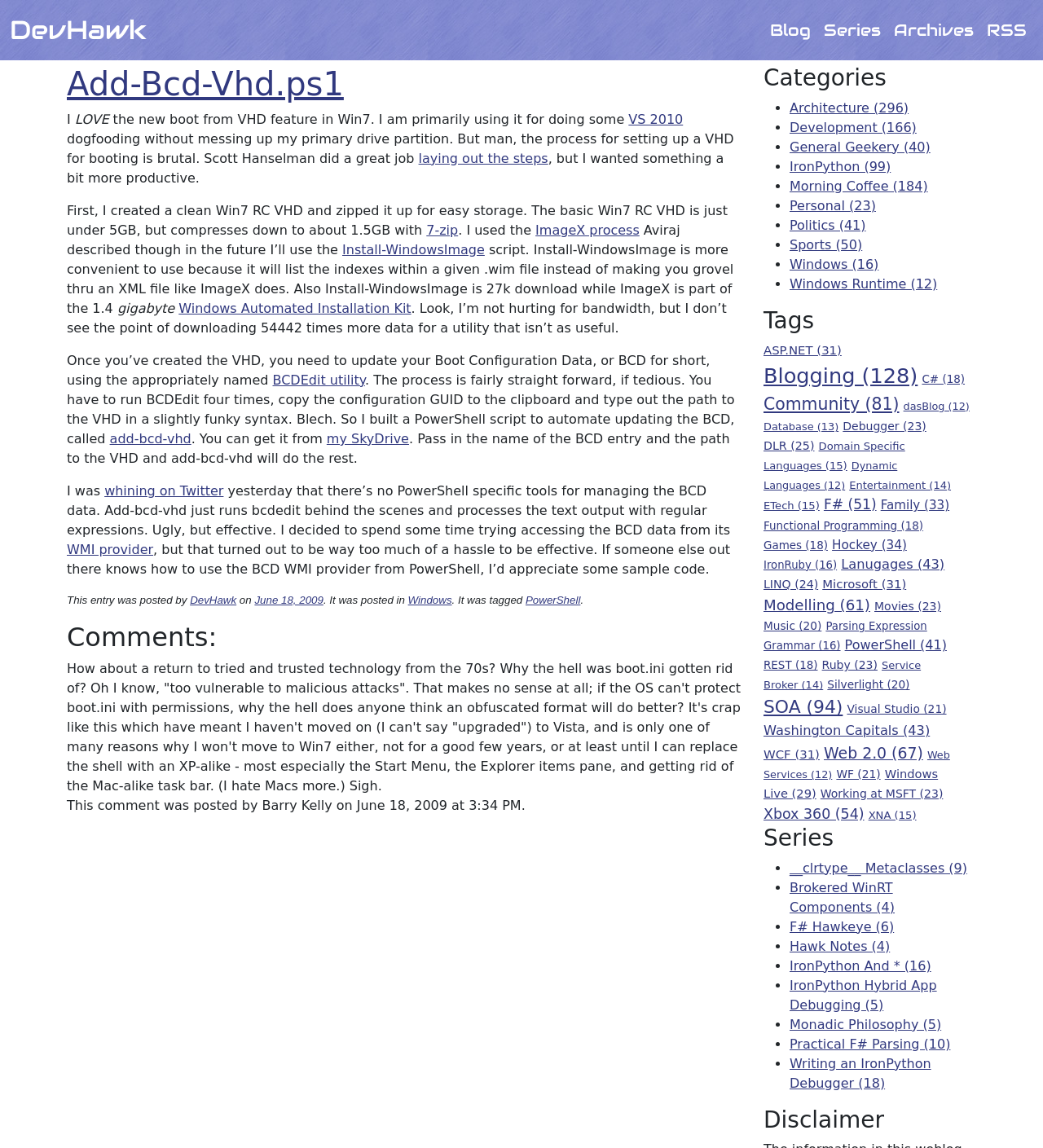Please locate the bounding box coordinates of the element that should be clicked to achieve the given instruction: "View the categories list".

[0.732, 0.056, 0.936, 0.08]